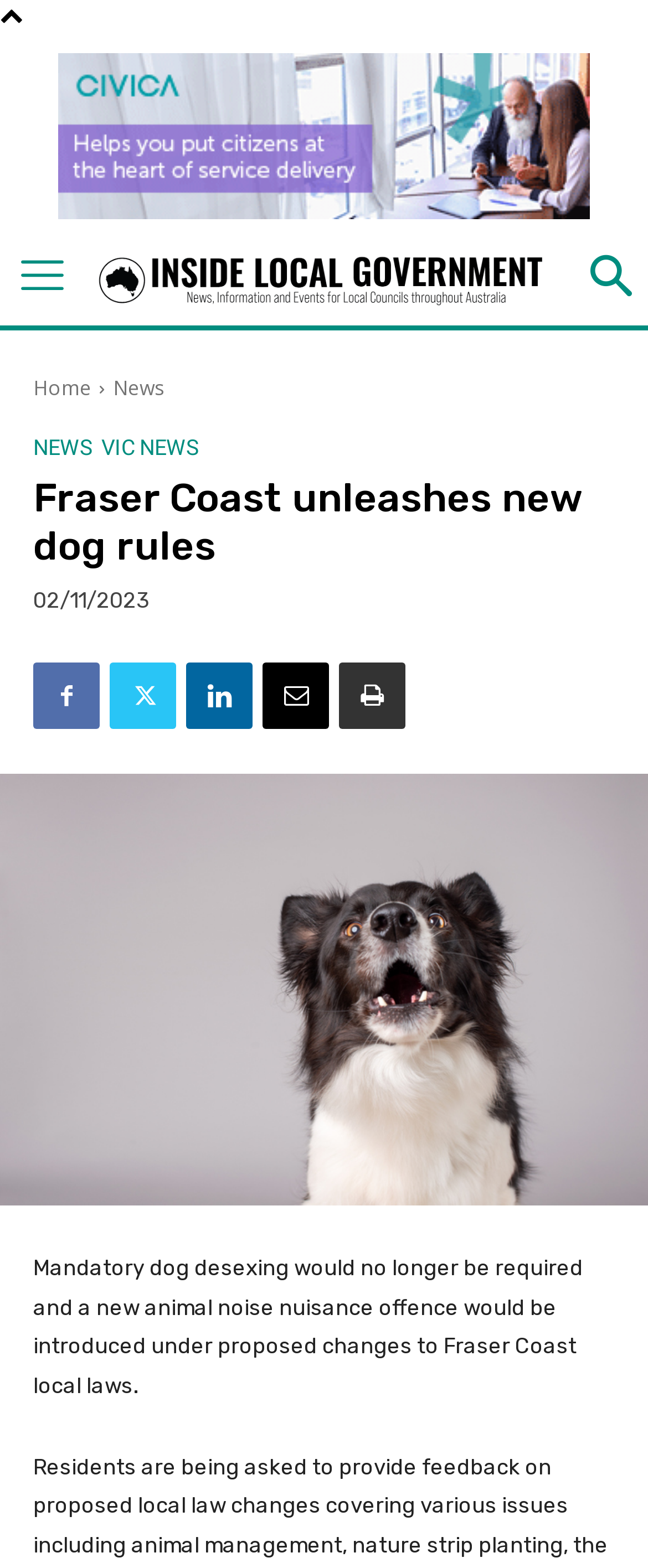Please determine the bounding box coordinates of the element to click in order to execute the following instruction: "Click on the link to University of Michigan Health". The coordinates should be four float numbers between 0 and 1, specified as [left, top, right, bottom].

None